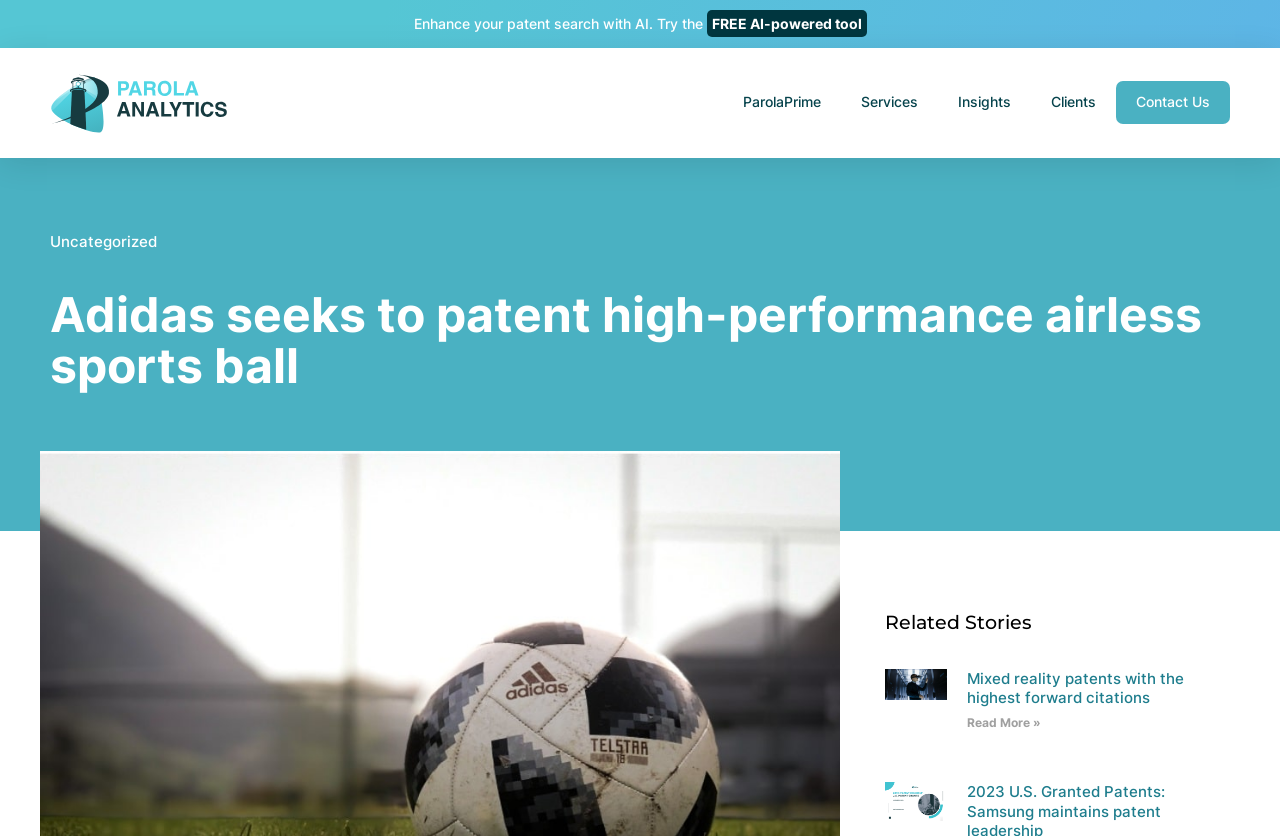Please identify the bounding box coordinates of the element that needs to be clicked to perform the following instruction: "Contact via email".

None